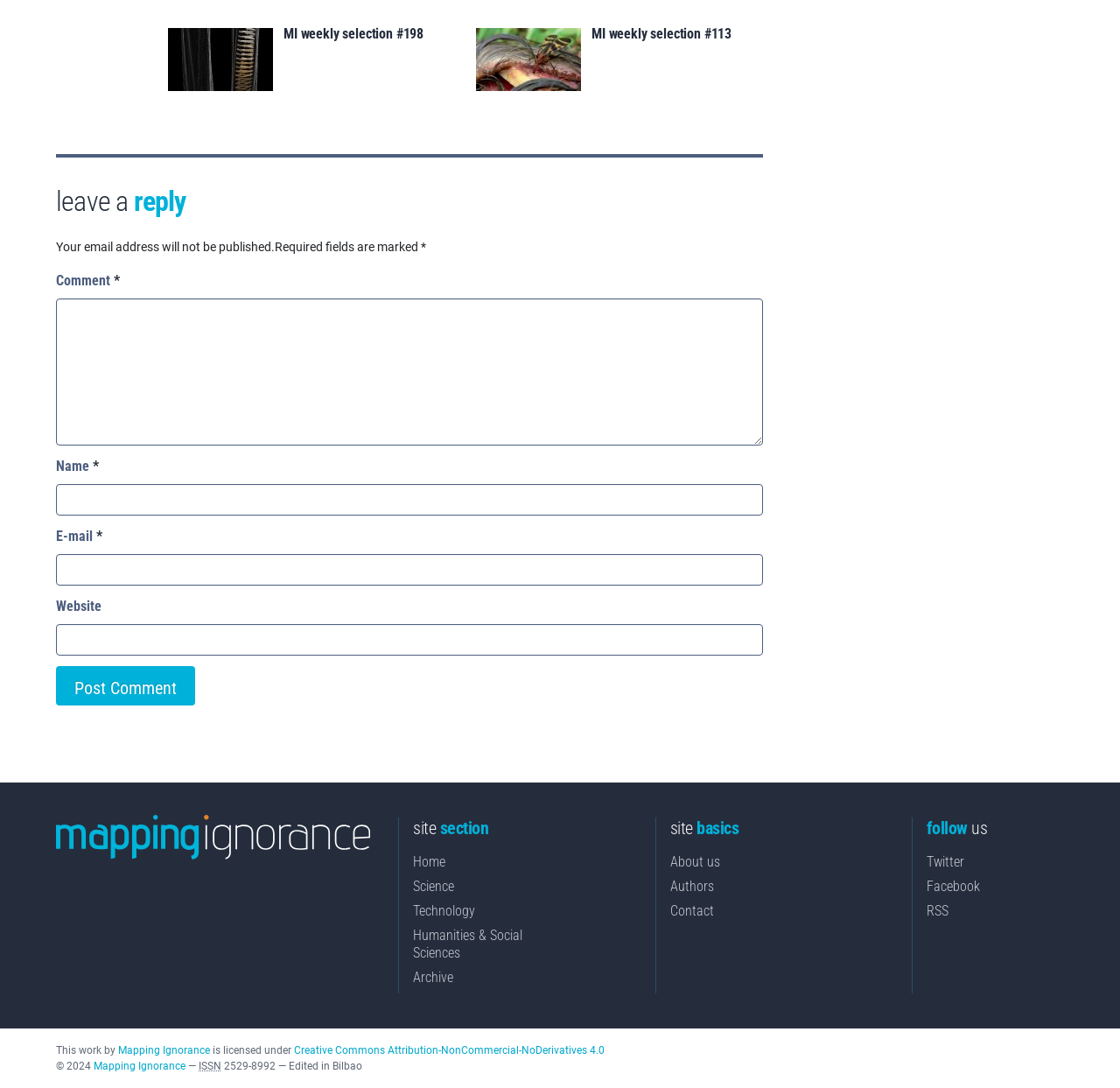Please identify the bounding box coordinates of the region to click in order to complete the given instruction: "Contact the authors". The coordinates should be four float numbers between 0 and 1, i.e., [left, top, right, bottom].

[0.598, 0.807, 0.637, 0.822]